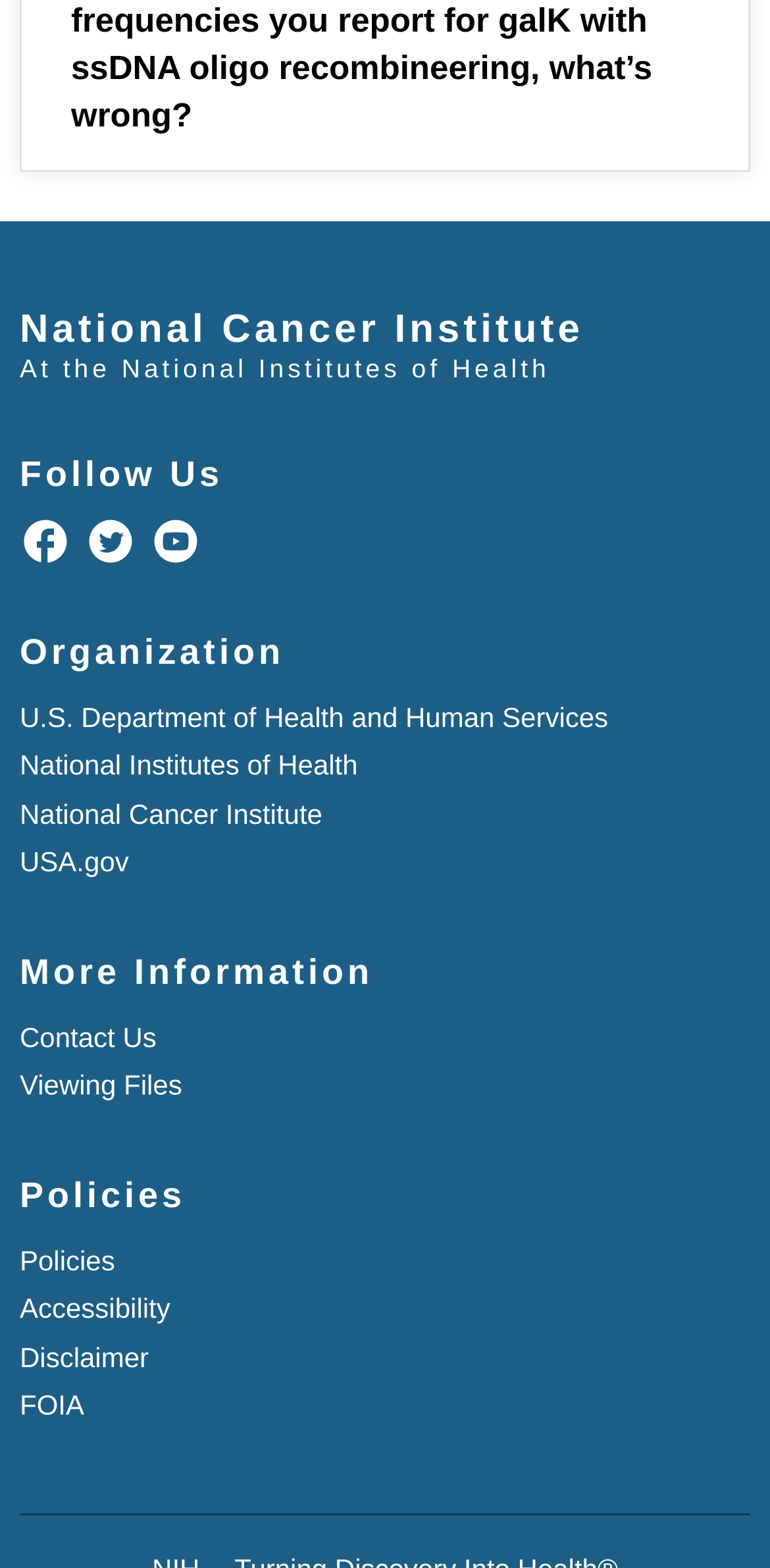Respond with a single word or short phrase to the following question: 
How many social media links are present?

3